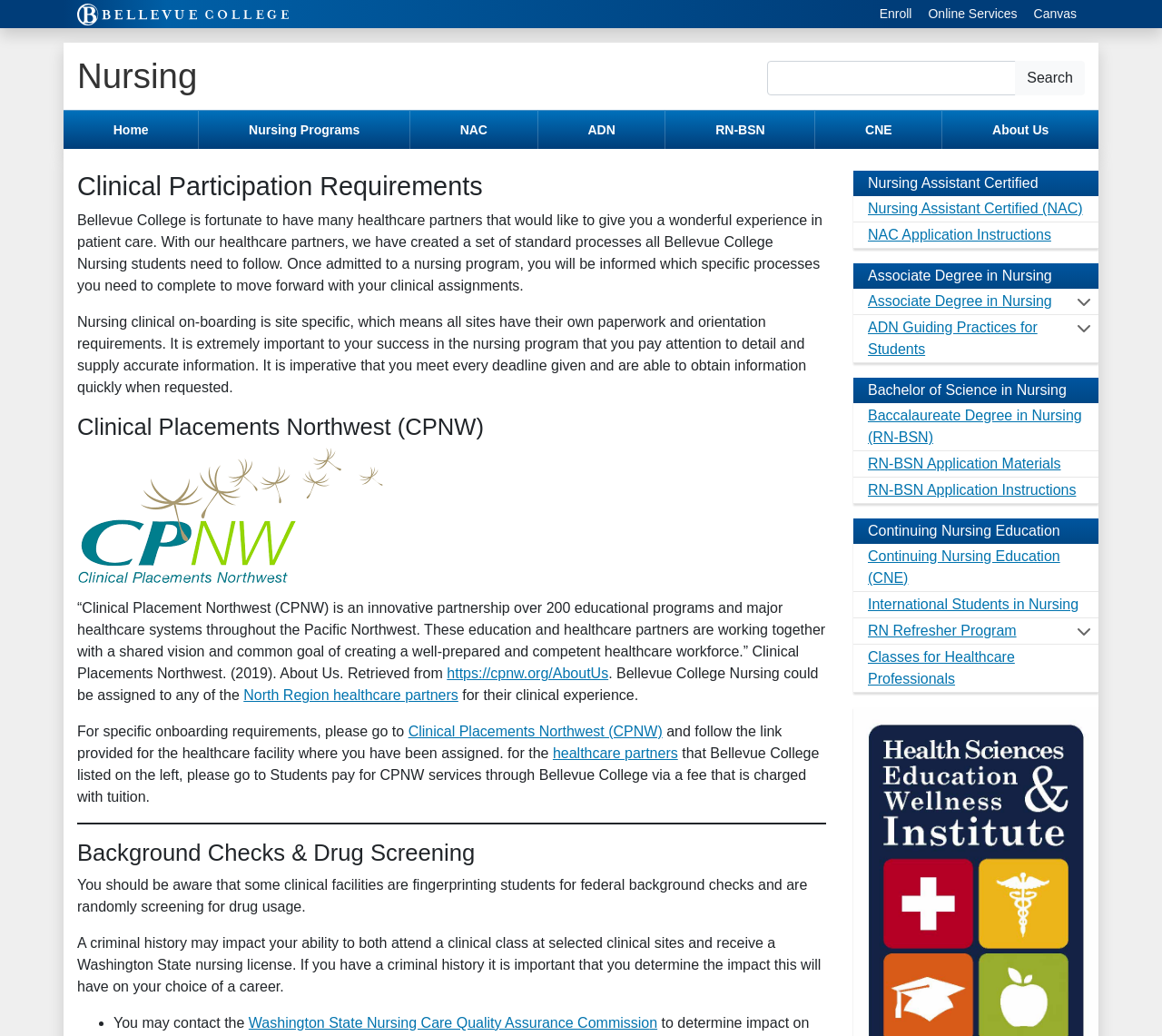Illustrate the webpage's structure and main components comprehensively.

The webpage is about Clinical Participation Requirements for Nursing students at Bellevue College. At the top, there is a navigation menu with links to "Skip to Content", "Bellevue College", "Enroll", "Online Services", "Canvas", and "Nursing". Below this menu, there is a search bar with a "Search" button.

The main content of the page is divided into sections. The first section has a heading "Clinical Participation Requirements" and provides an introduction to the clinical participation requirements for Nursing students. This section explains that Bellevue College has partnered with healthcare facilities to provide clinical experiences for its students and that each facility has its own onboarding process.

The next section is about Clinical Placements Northwest (CPNW), a partnership between educational programs and healthcare systems in the Pacific Northwest. This section includes an image and a quote from CPNW's website. It also explains that Bellevue College Nursing students may be assigned to any of the healthcare partners in the North Region for their clinical experience.

Following this, there is a section about background checks and drug screening, which informs students that some clinical facilities require fingerprinting and drug screening. This section also warns students that a criminal history may impact their ability to attend clinical classes and obtain a Washington State nursing license.

The rest of the page is dedicated to specific nursing programs, including Nursing Assistant Certified (NAC), Associate Degree in Nursing (ADN), Bachelor of Science in Nursing (RN-BSN), and Continuing Nursing Education (CNE). Each program has its own section with links to relevant information, such as application instructions and program details.

Throughout the page, there are various links to external websites, including the CPNW website and the Washington State Nursing Care Quality Assurance Commission website.